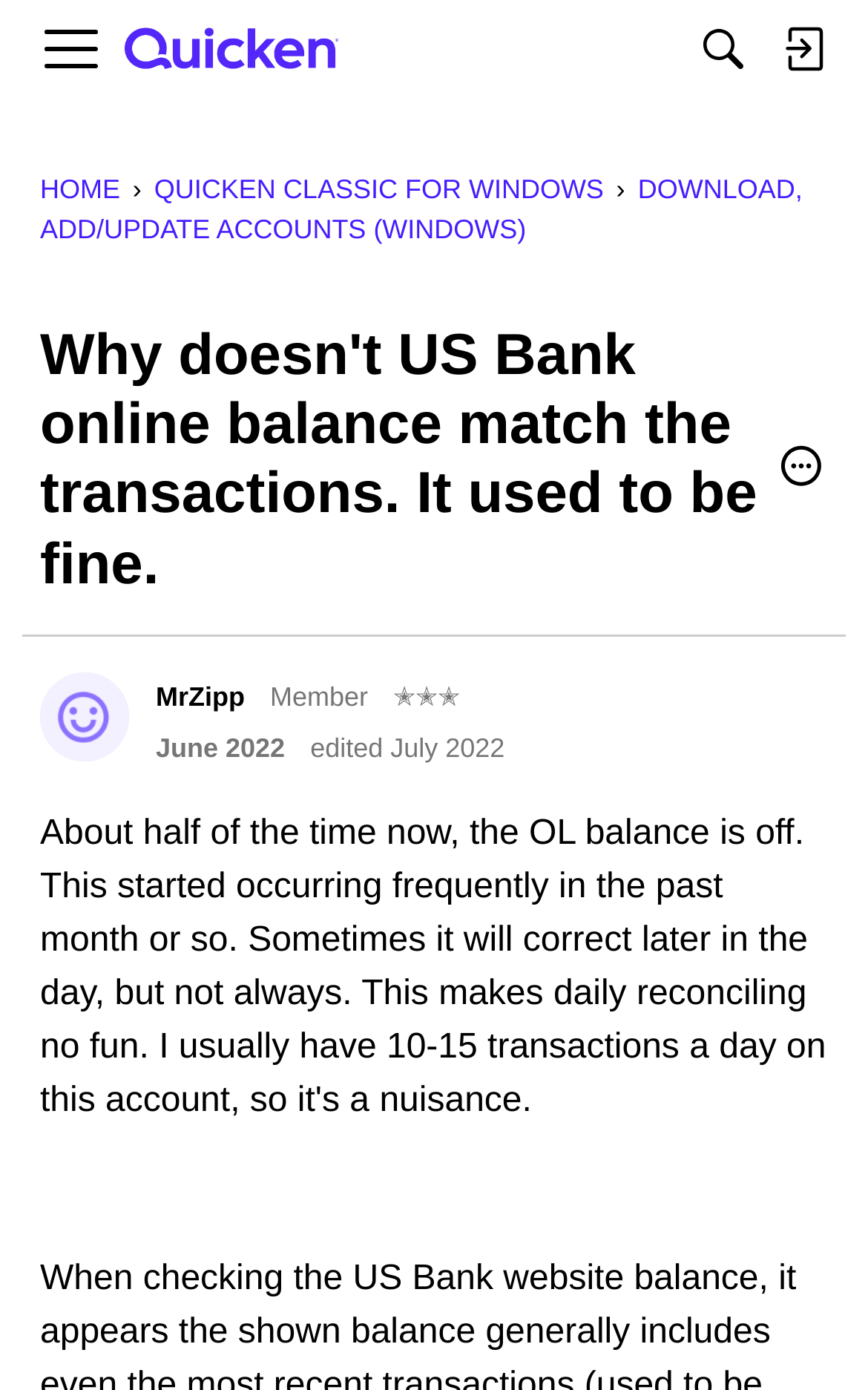Given the content of the image, can you provide a detailed answer to the question?
What is the type of the link 'HOME'?

I determined the type of the link 'HOME' by examining its parent element, which is a navigation element with the role 'Breadcrumb', indicating that the link 'HOME' is part of the breadcrumb navigation.